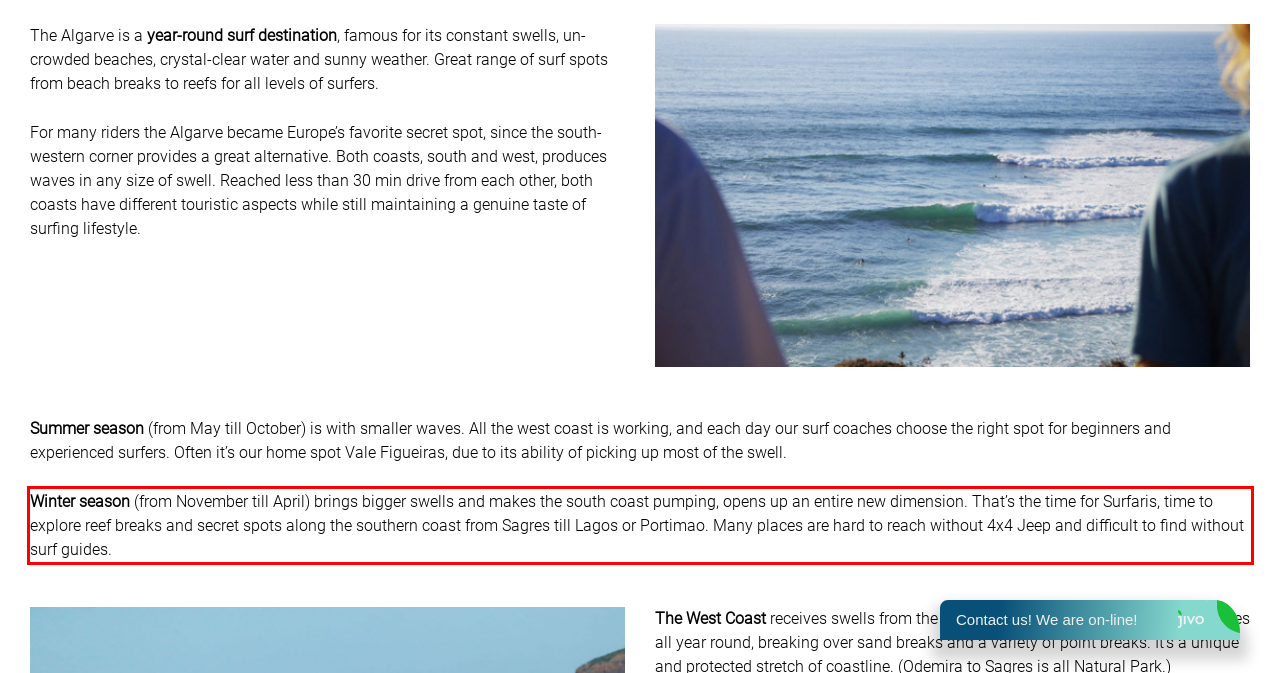Locate the red bounding box in the provided webpage screenshot and use OCR to determine the text content inside it.

Winter season (from November till April) brings bigger swells and makes the south coast pumping, opens up an entire new dimension. That’s the time for Surfaris, time to explore reef breaks and secret spots along the southern coast from Sagres till Lagos or Portimao. Many places are hard to reach without 4x4 Jeep and difficult to find without surf guides.